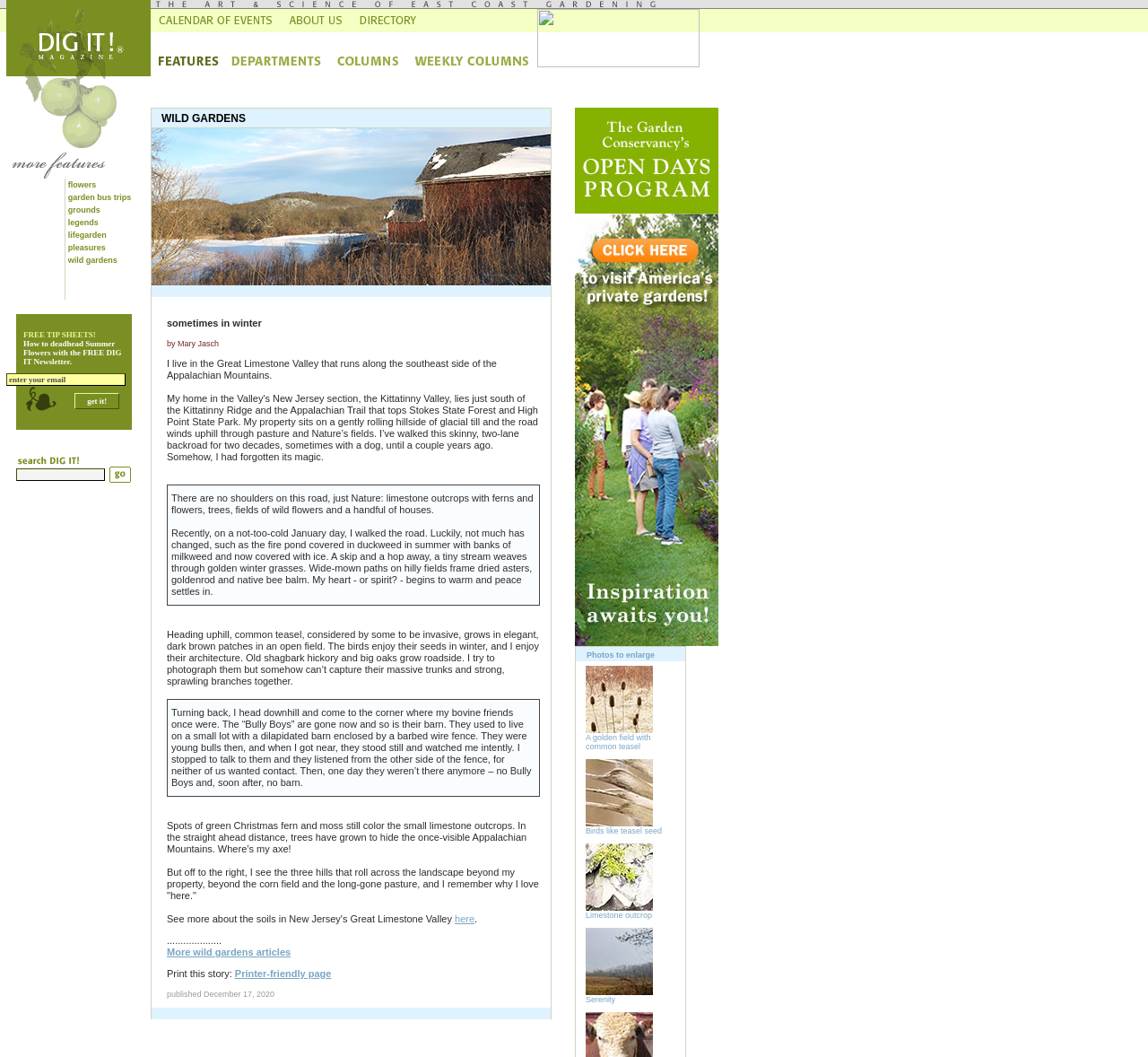Identify the bounding box coordinates for the element you need to click to achieve the following task: "Adjust font size". Provide the bounding box coordinates as four float numbers between 0 and 1, in the form [left, top, right, bottom].

None